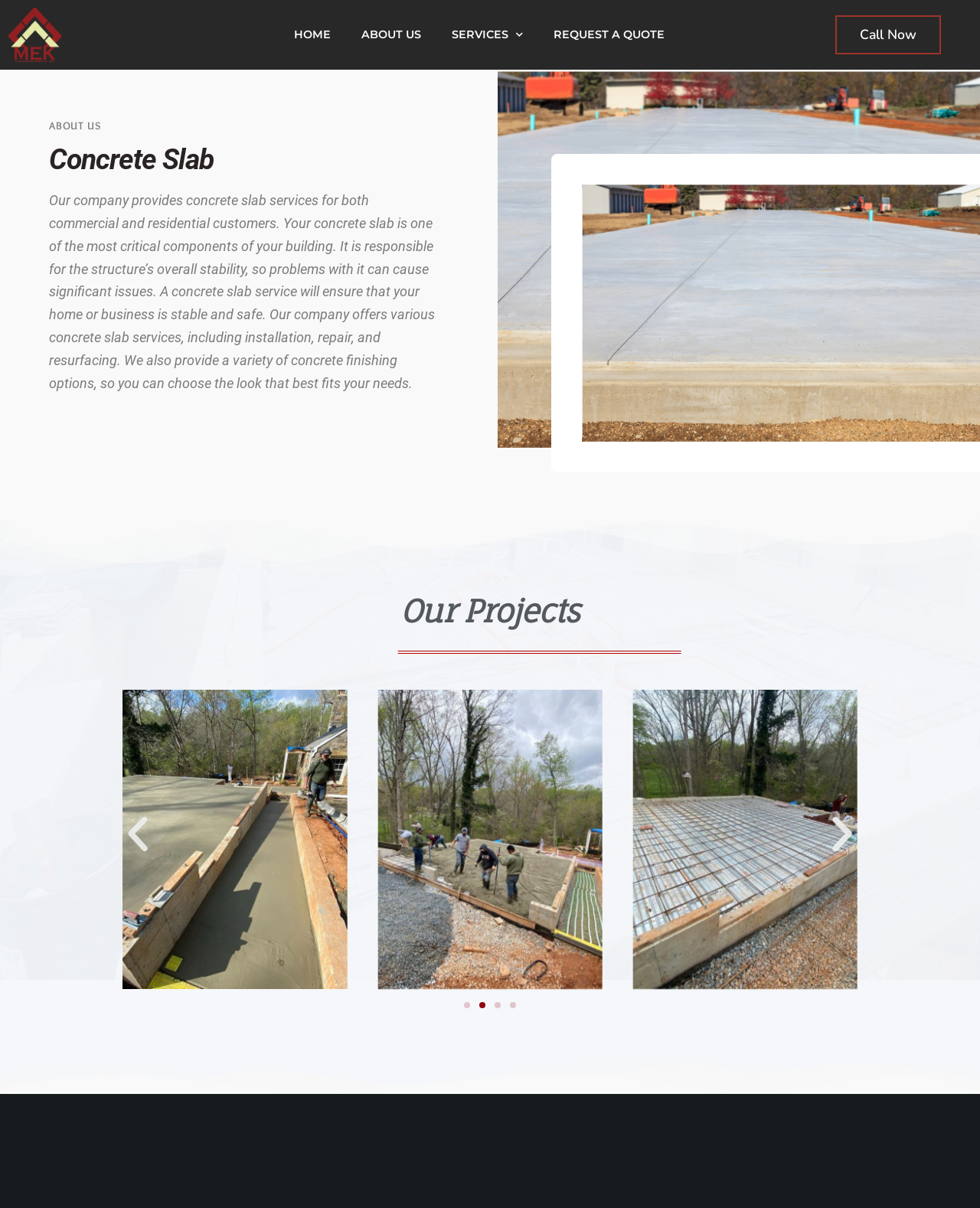Kindly determine the bounding box coordinates for the clickable area to achieve the given instruction: "Call now".

[0.853, 0.012, 0.96, 0.045]